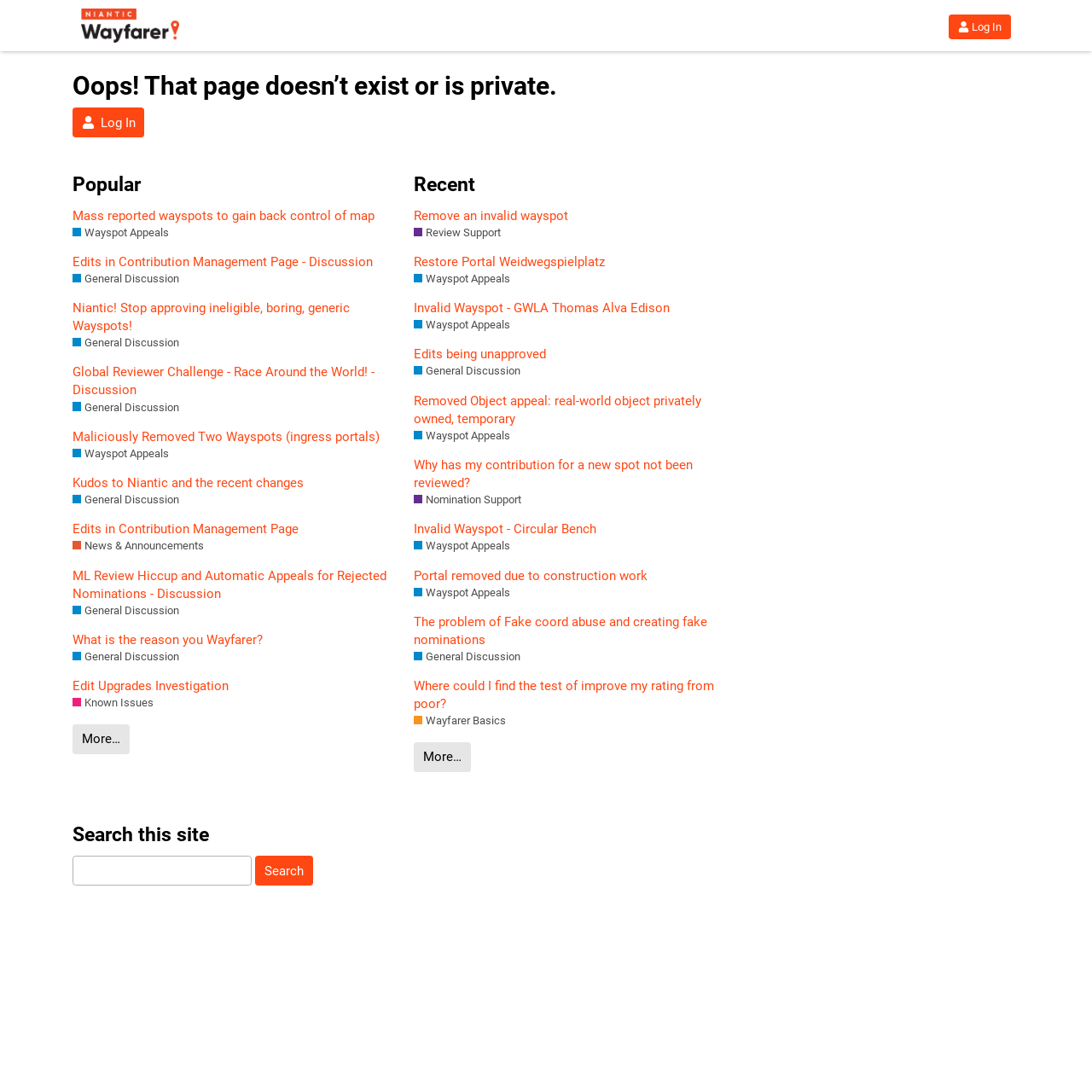Please identify the bounding box coordinates of the region to click in order to complete the given instruction: "Click on Log In". The coordinates should be four float numbers between 0 and 1, i.e., [left, top, right, bottom].

[0.869, 0.013, 0.926, 0.036]